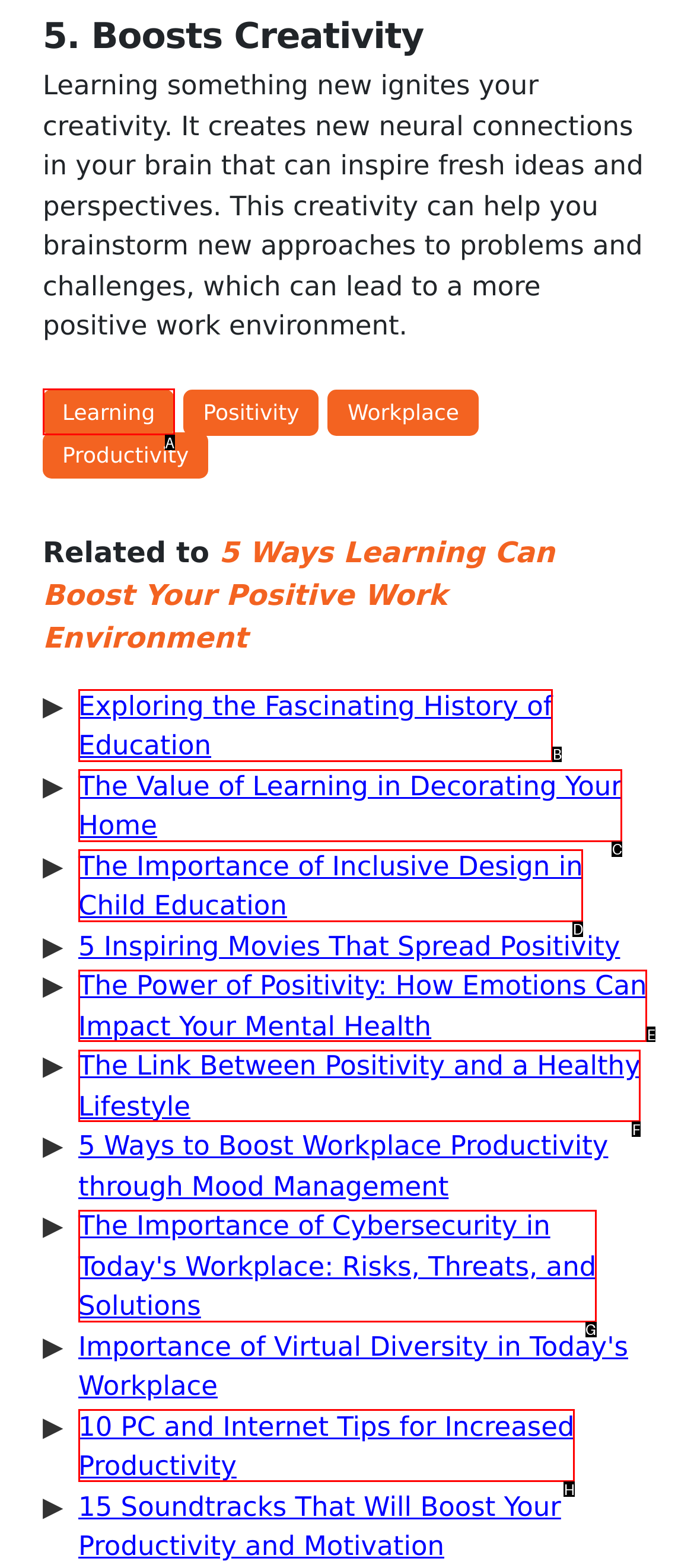Which UI element's letter should be clicked to achieve the task: Check out '10 PC and Internet Tips for Increased Productivity'
Provide the letter of the correct choice directly.

H